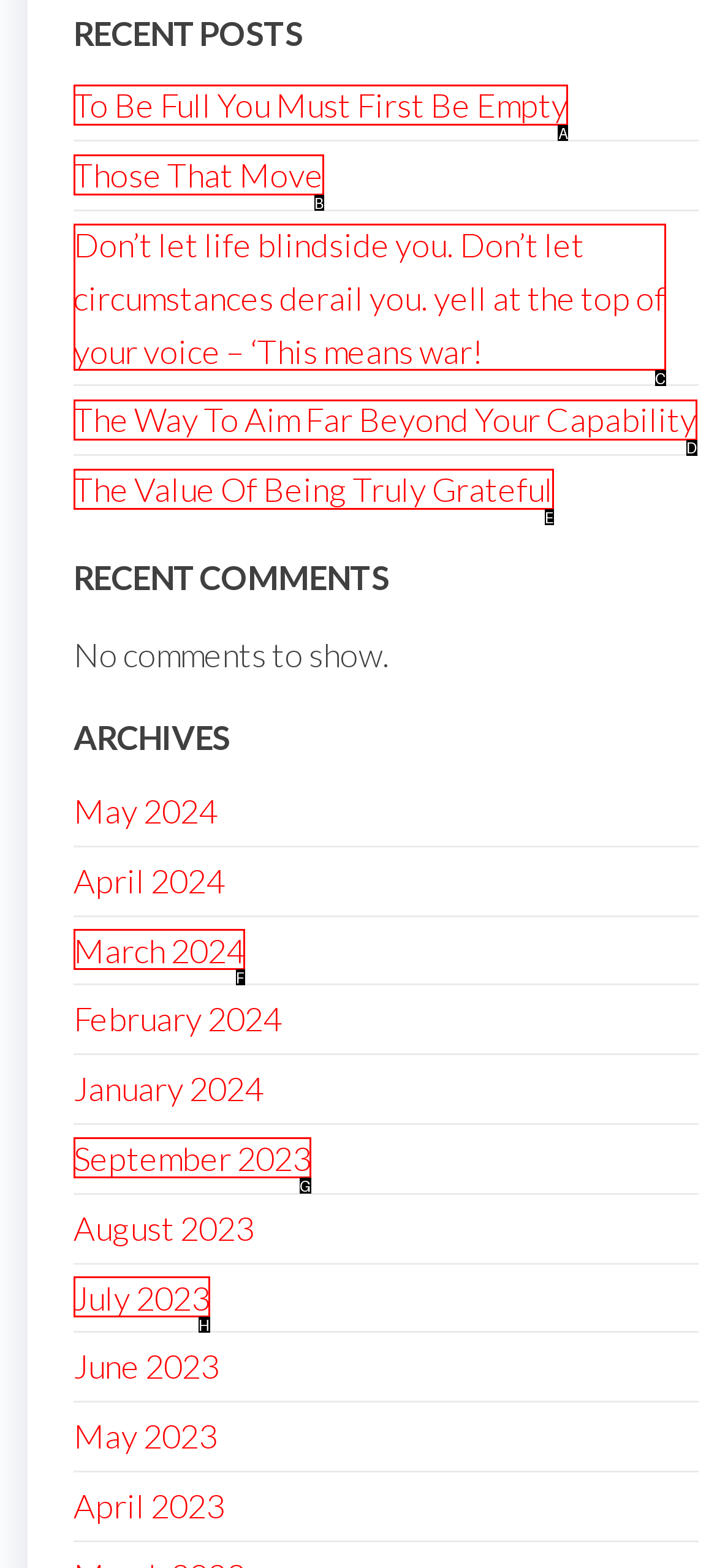Indicate the UI element to click to perform the task: read the article 'To Be Full You Must First Be Empty'. Reply with the letter corresponding to the chosen element.

A